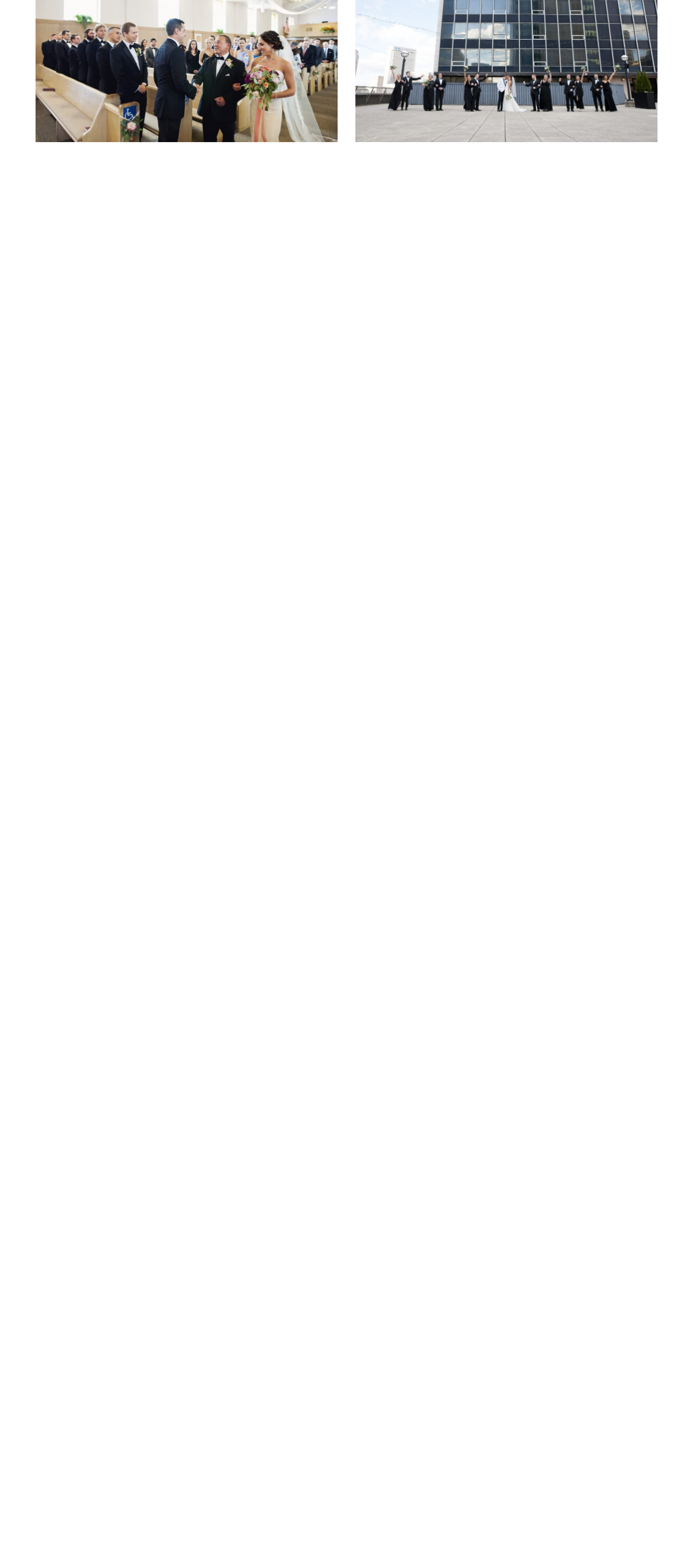Please identify the bounding box coordinates of the area that needs to be clicked to fulfill the following instruction: "browse portfolio Columbus Ohio wedding photography by AddVision Studios 83."

[0.051, 0.681, 0.487, 0.97]